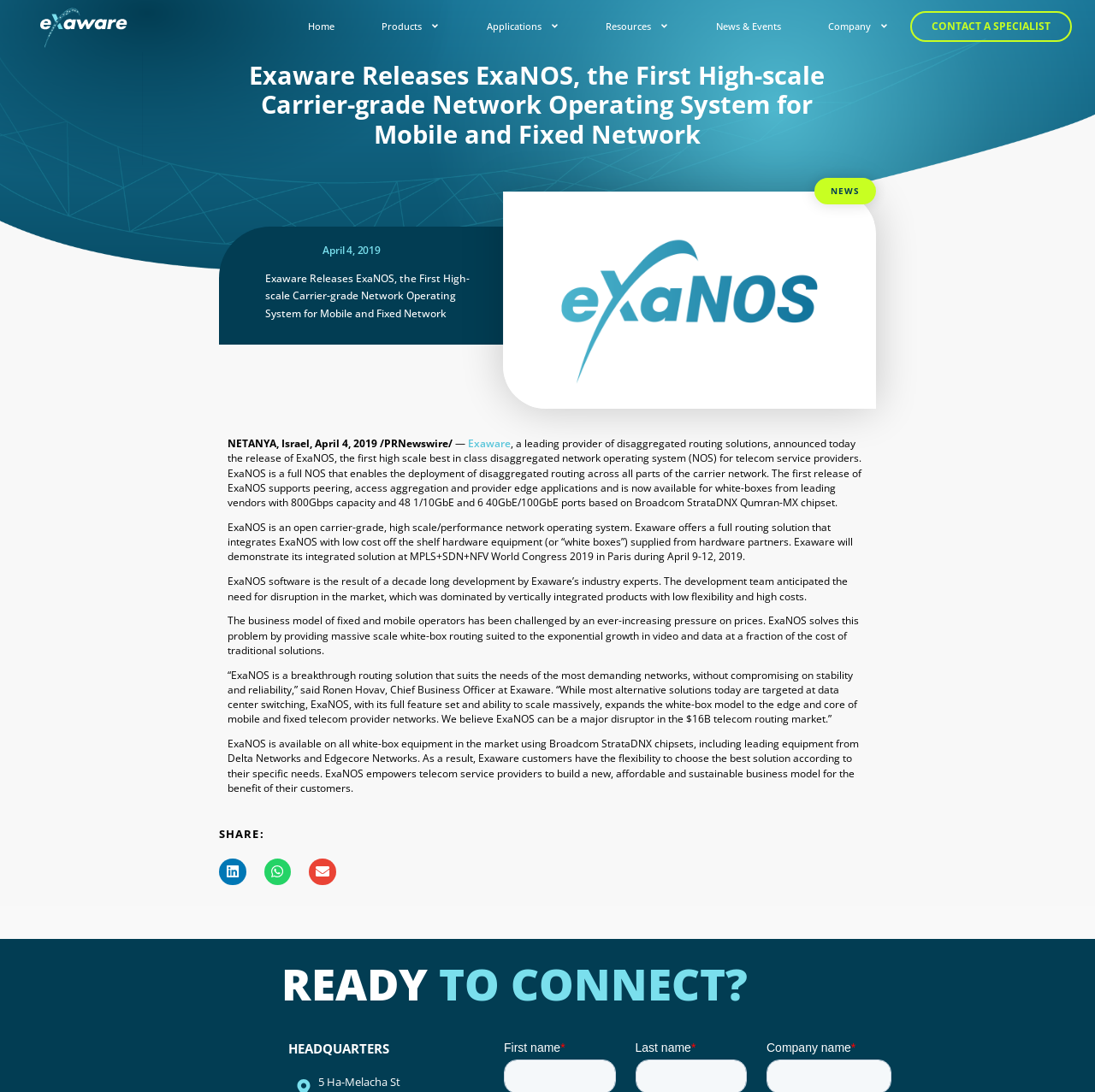What is the name of the company releasing ExaNOS?
Please respond to the question with a detailed and informative answer.

The answer can be found in the StaticText element with the text 'Exaware Releases ExaNOS, the First High-scale Carrier-grade Network Operating System for Mobile and Fixed Network' which indicates that Exaware is the company releasing ExaNOS.